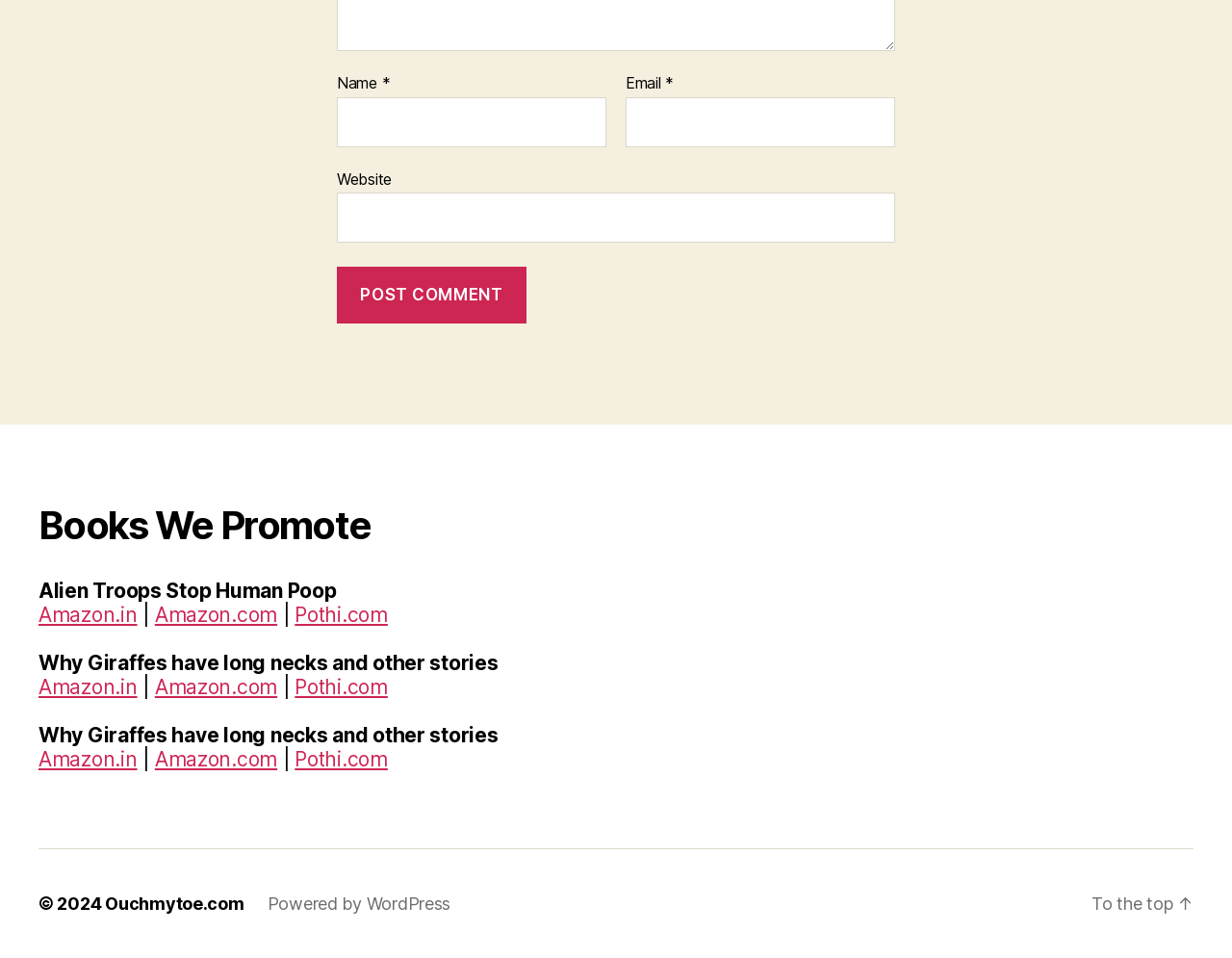Locate the bounding box coordinates of the area you need to click to fulfill this instruction: 'Enter your name'. The coordinates must be in the form of four float numbers ranging from 0 to 1: [left, top, right, bottom].

[0.273, 0.101, 0.492, 0.154]